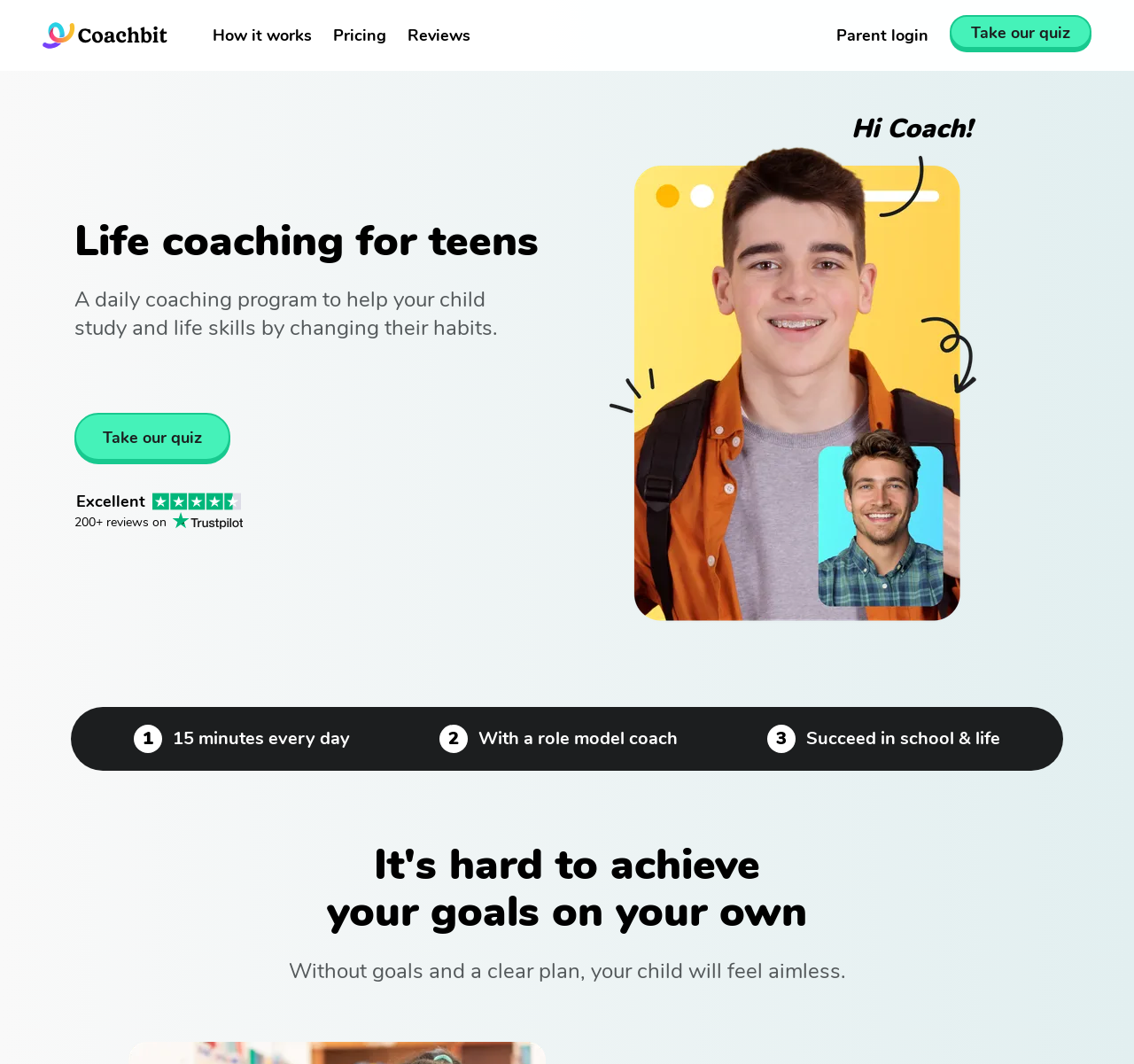Predict the bounding box of the UI element that fits this description: "Pricing".

[0.294, 0.02, 0.341, 0.047]